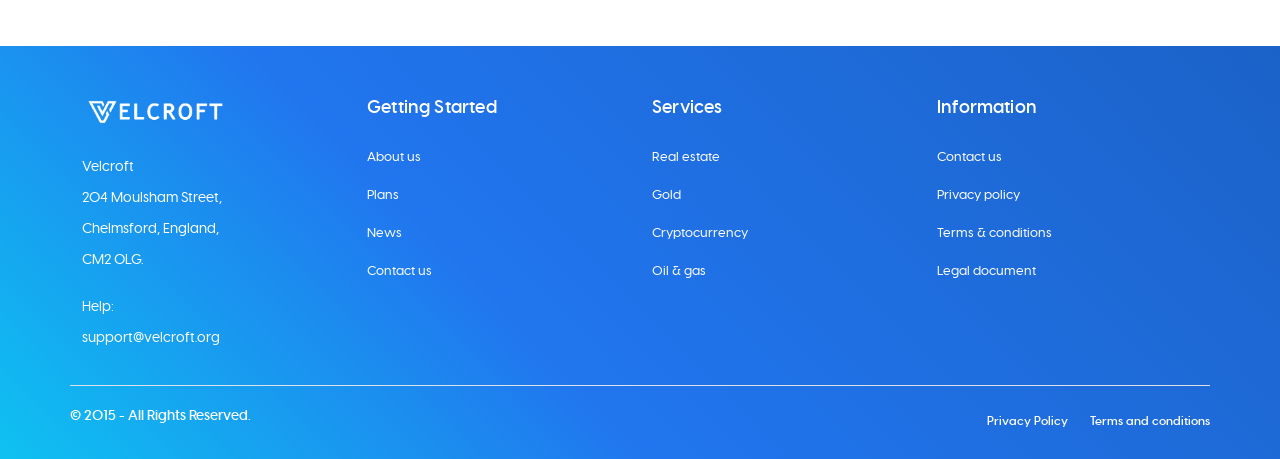Answer the question briefly using a single word or phrase: 
What is the company name?

Velcroft